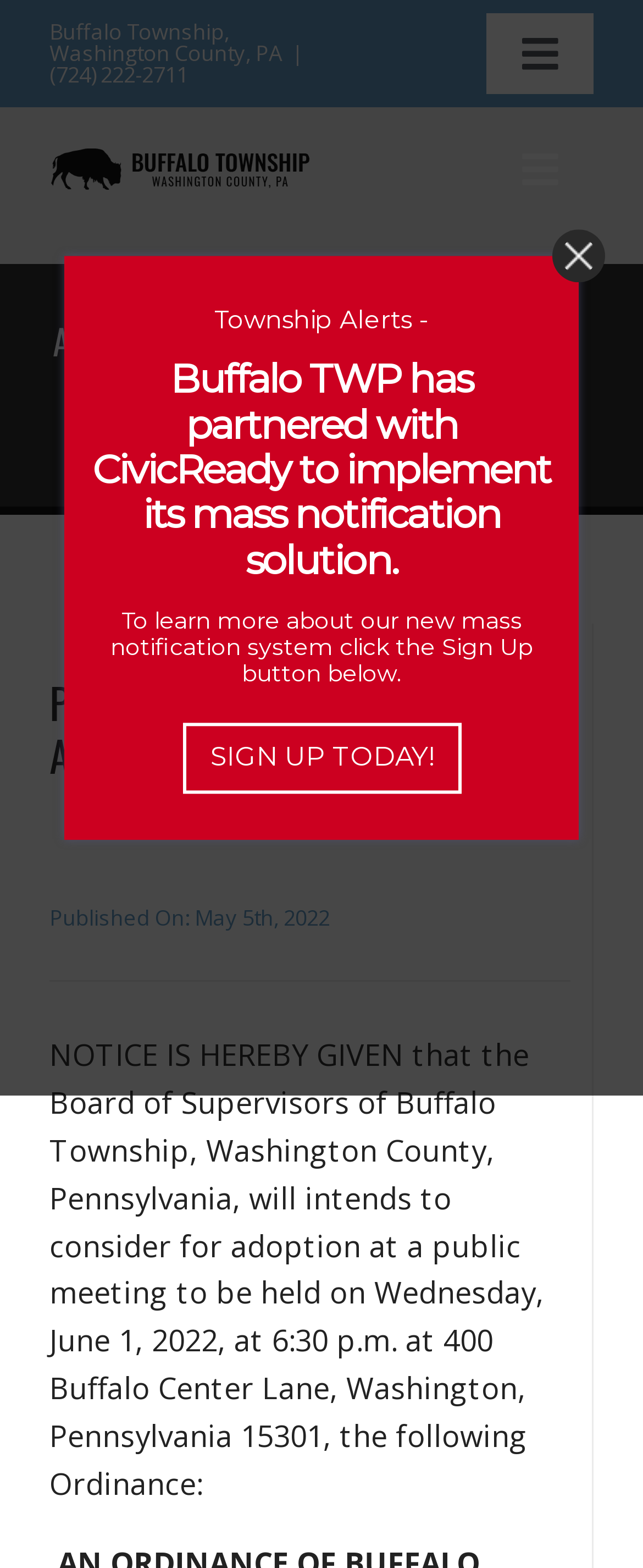Answer succinctly with a single word or phrase:
What is the name of the mass notification system used by Buffalo Township?

CivicReady